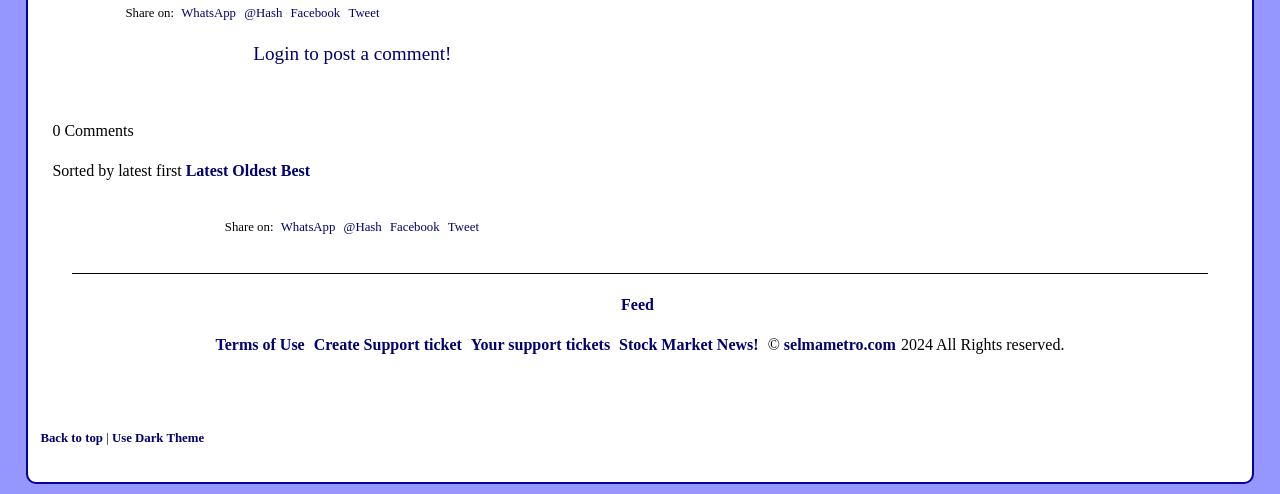Could you provide the bounding box coordinates for the portion of the screen to click to complete this instruction: "Share on WhatsApp"?

[0.142, 0.013, 0.184, 0.041]